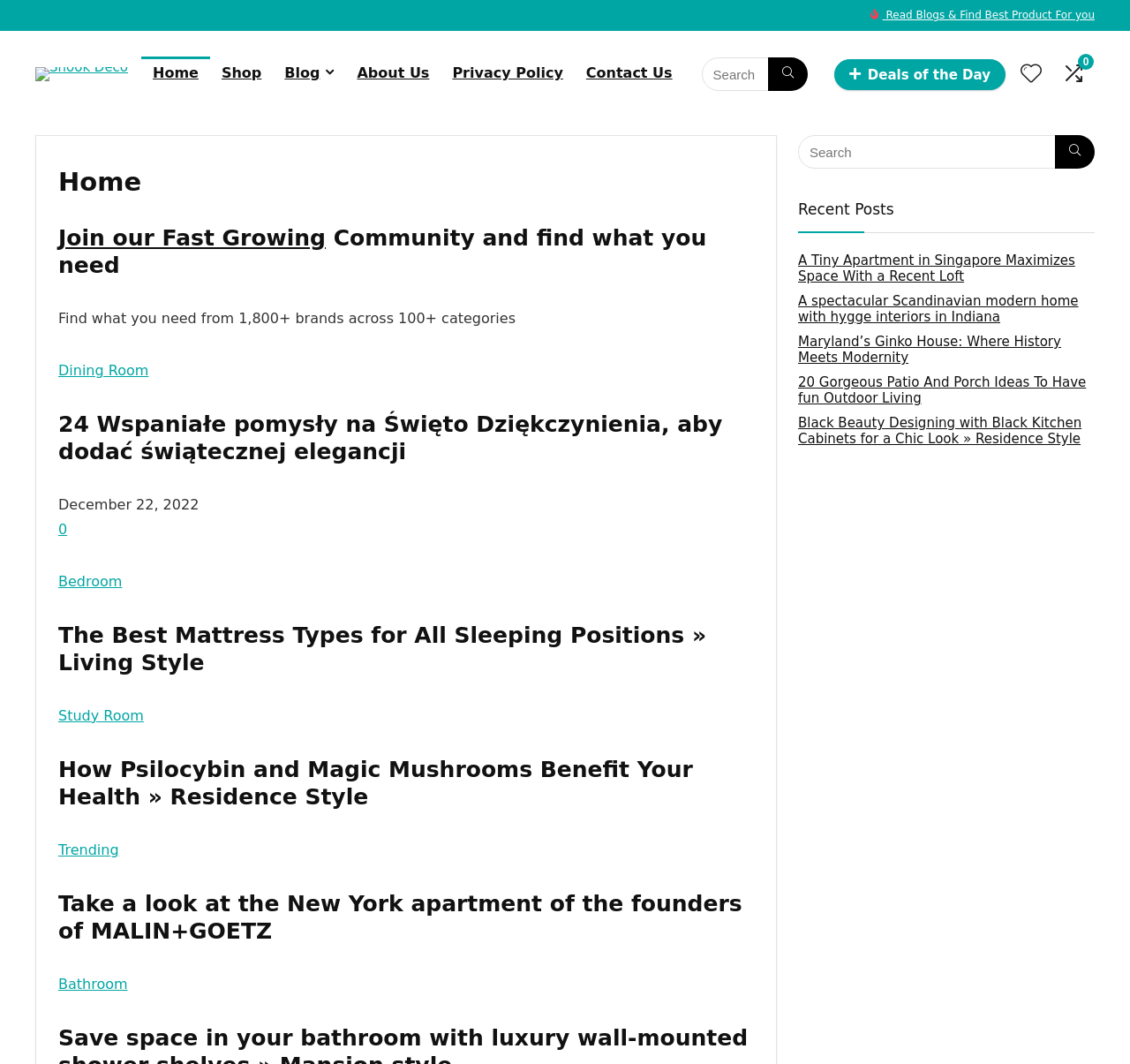What is the purpose of the textbox with the placeholder 'Search'?
Please give a well-detailed answer to the question.

I found two search boxes on the webpage, one with ID 814 and another with ID 104. Both have a textbox with the placeholder 'Search', which suggests that the user can input keywords to search for products or content on the webpage.